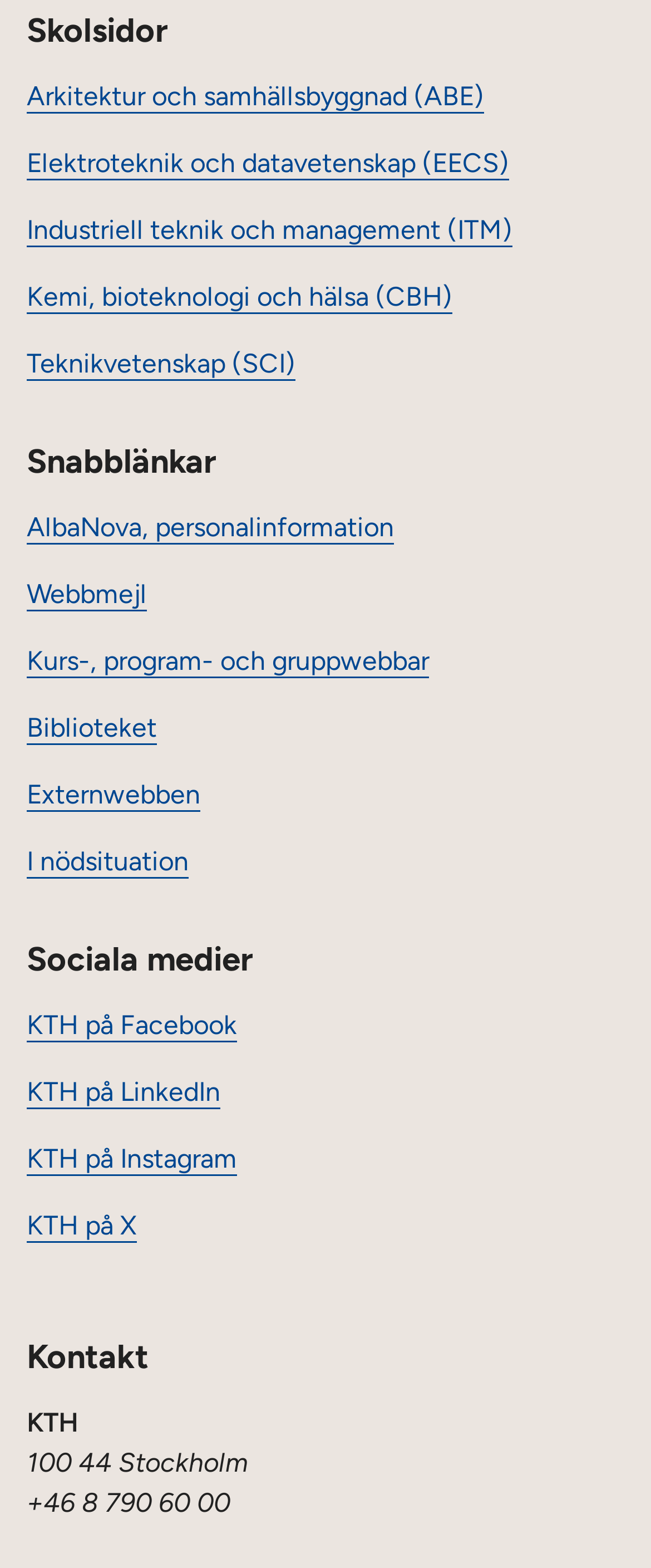Please determine the bounding box of the UI element that matches this description: I nödsituation. The coordinates should be given as (top-left x, top-left y, bottom-right x, bottom-right y), with all values between 0 and 1.

[0.041, 0.539, 0.29, 0.56]